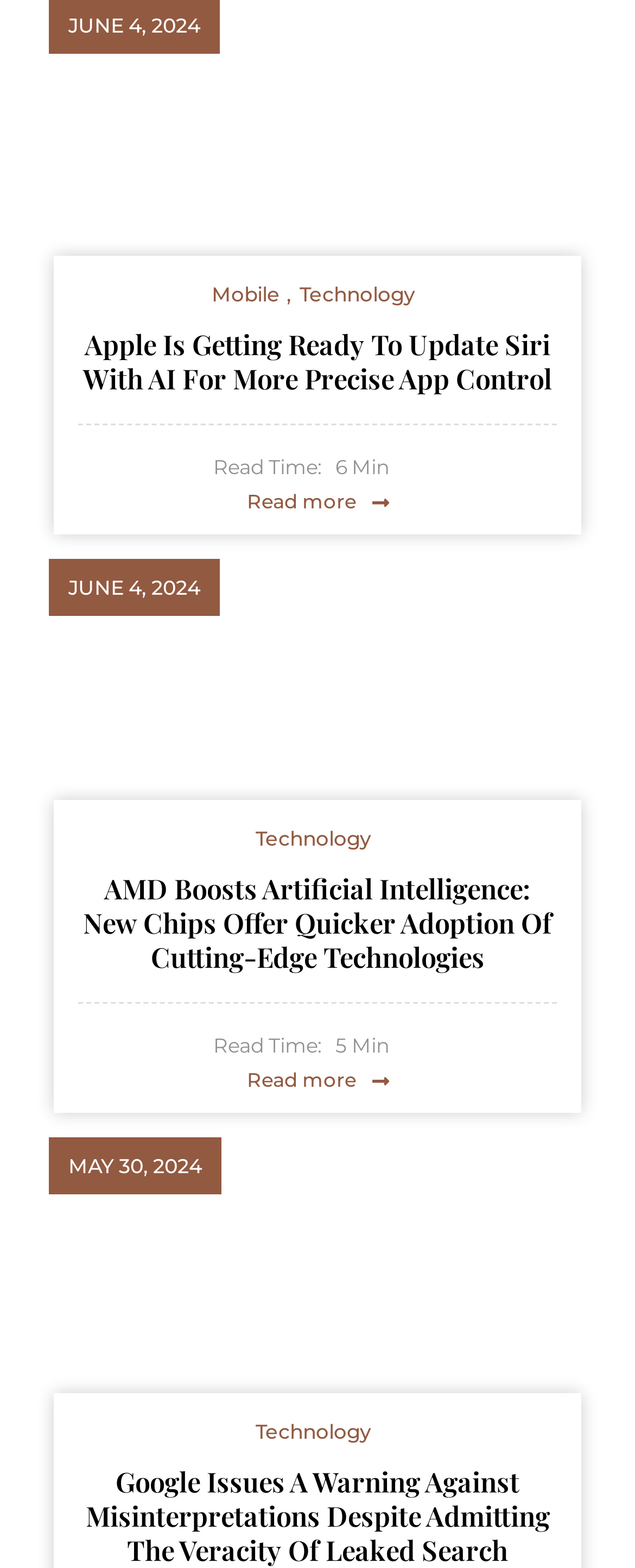Locate the bounding box coordinates of the element you need to click to accomplish the task described by this instruction: "Read more about Apple is getting ready to update Siri with AI for more precise app control".

[0.388, 0.311, 0.612, 0.327]